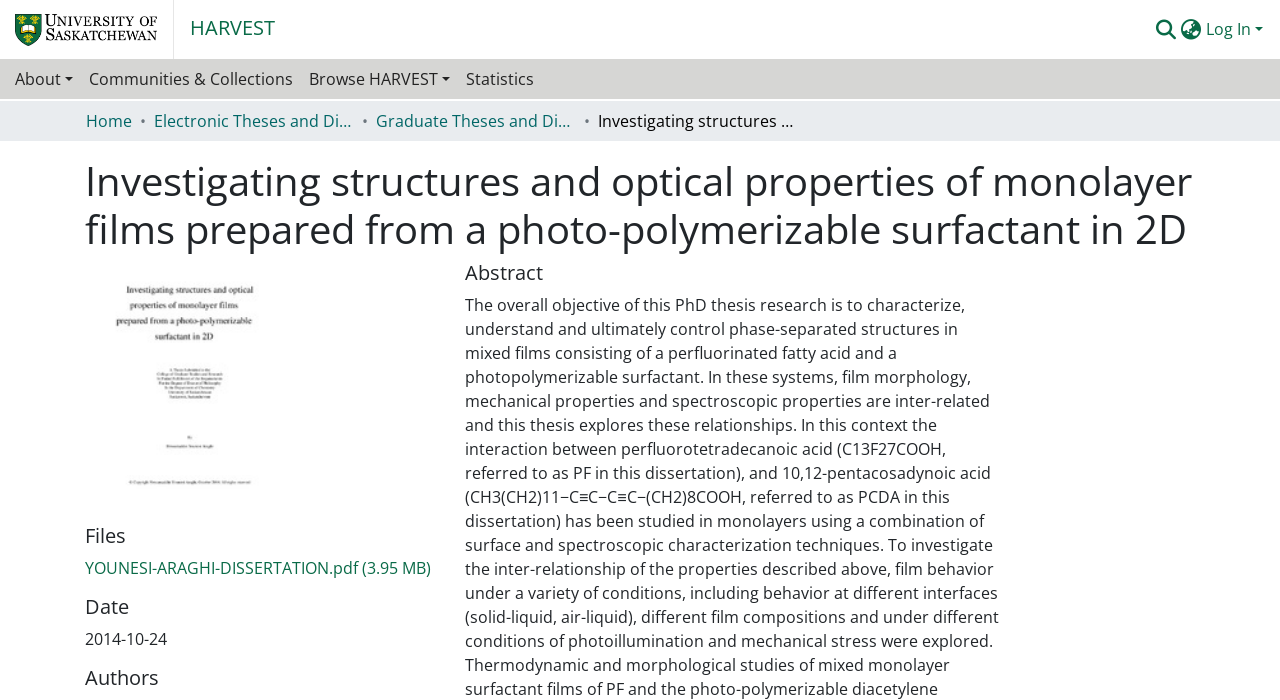Please specify the bounding box coordinates of the clickable region necessary for completing the following instruction: "Log in to the system". The coordinates must consist of four float numbers between 0 and 1, i.e., [left, top, right, bottom].

[0.941, 0.026, 0.988, 0.058]